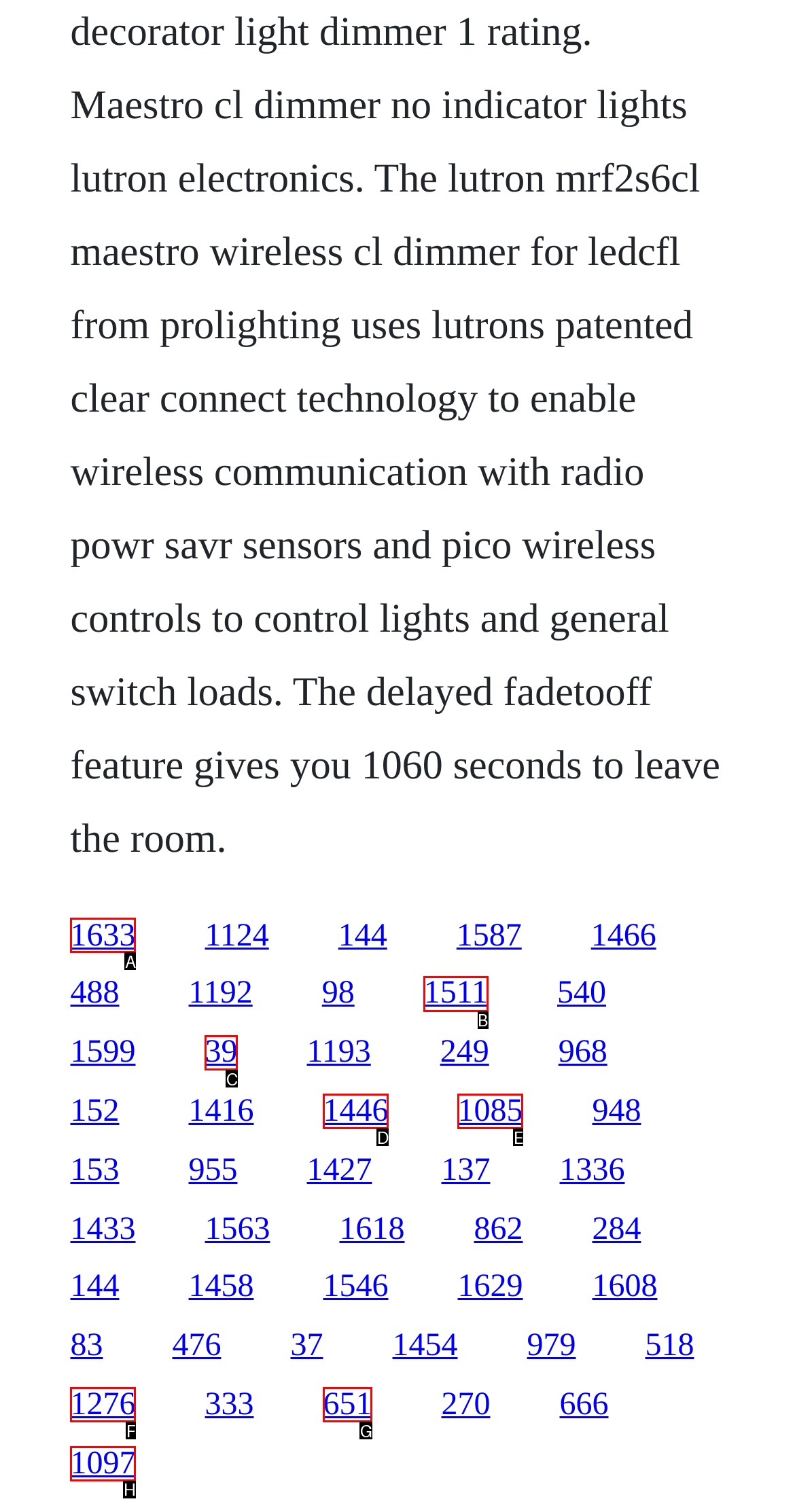Determine which element should be clicked for this task: follow the ninth link
Answer with the letter of the selected option.

B